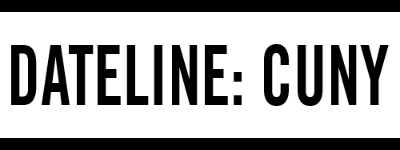Answer with a single word or phrase: 
What does the text 'DATELINE: CUNY' likely refer to?

news or events related to CUNY